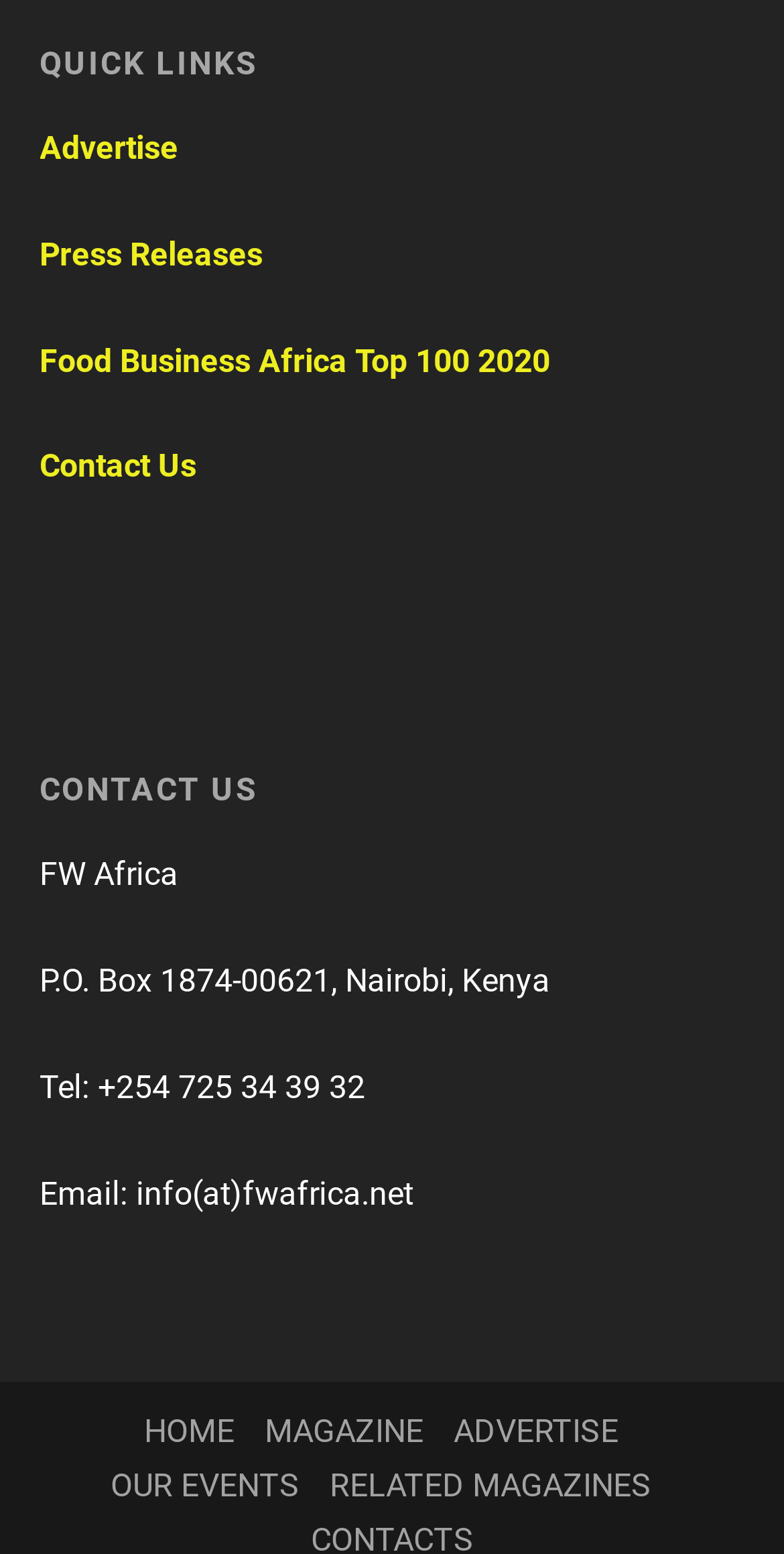What is the email address of FW Africa?
Look at the image and answer the question using a single word or phrase.

info(at)fwafrica.net